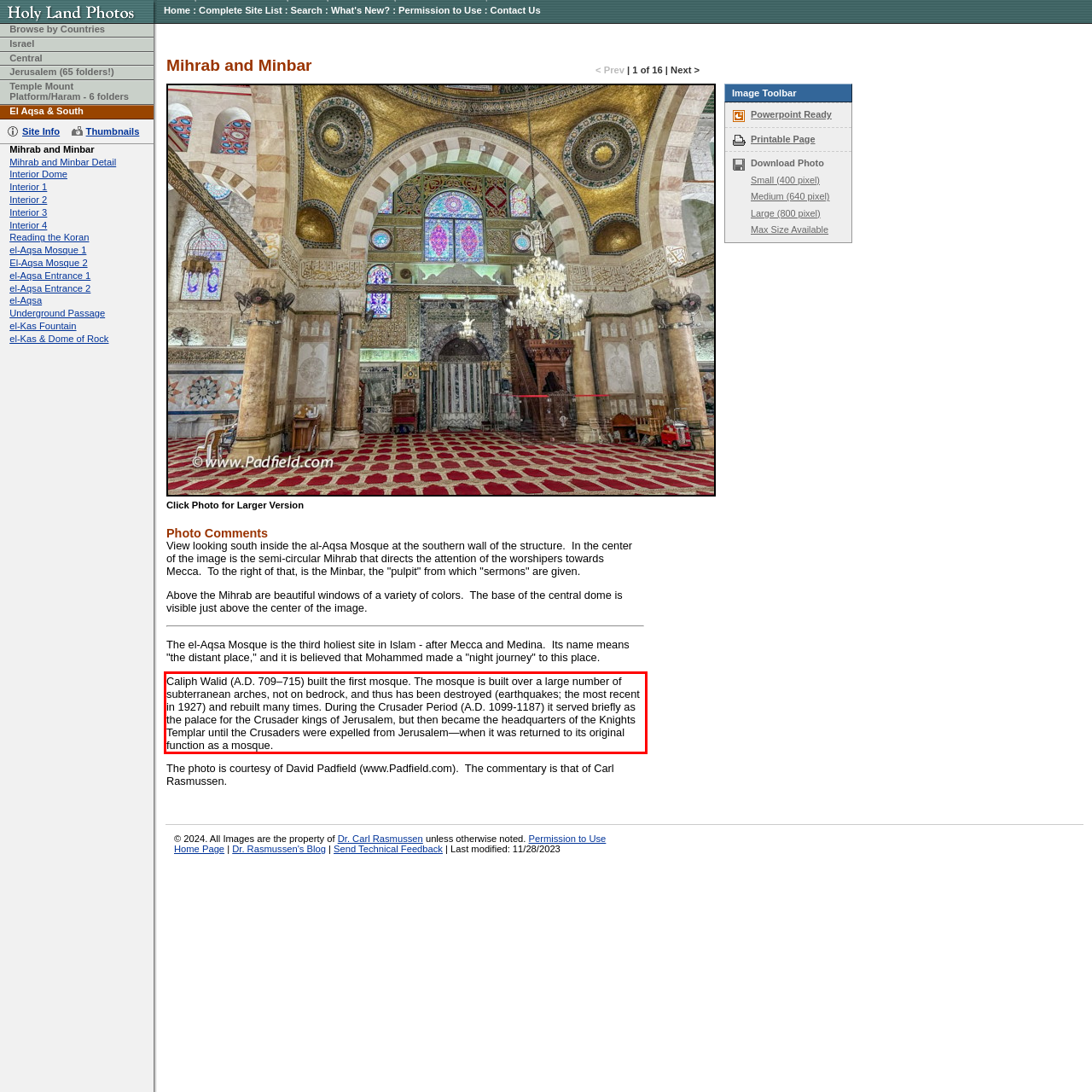You are provided with a screenshot of a webpage featuring a red rectangle bounding box. Extract the text content within this red bounding box using OCR.

Caliph Walid (A.D. 709–715) built the first mosque. The mosque is built over a large number of subterranean arches, not on bedrock, and thus has been destroyed (earthquakes; the most recent in 1927) and rebuilt many times. During the Crusader Period (A.D. 1099-1187) it served briefly as the palace for the Crusader kings of Jerusalem, but then became the headquarters of the Knights Templar until the Crusaders were expelled from Jerusalem—when it was returned to its original function as a mosque.